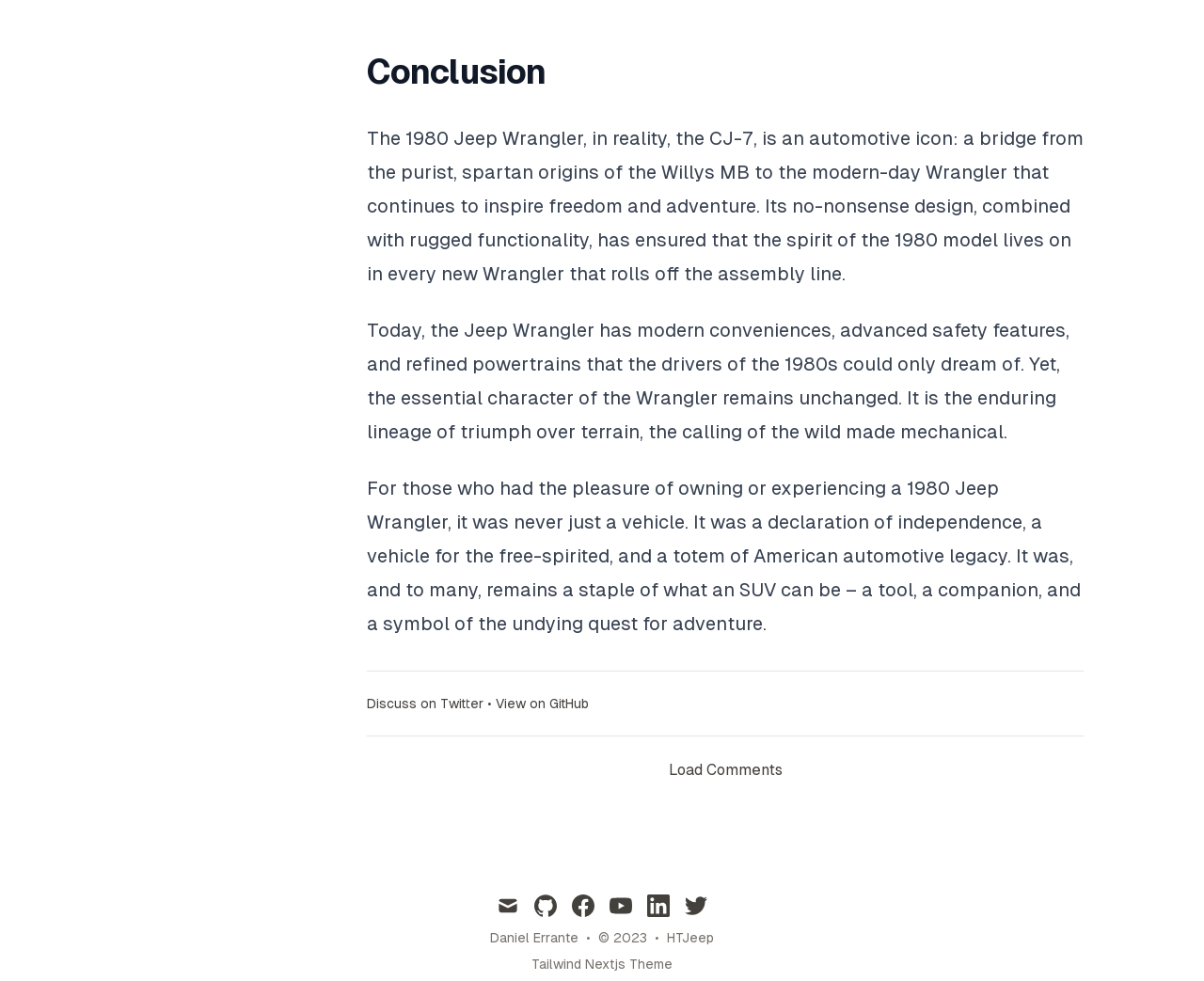What is the author's name?
Using the picture, provide a one-word or short phrase answer.

Daniel Errante